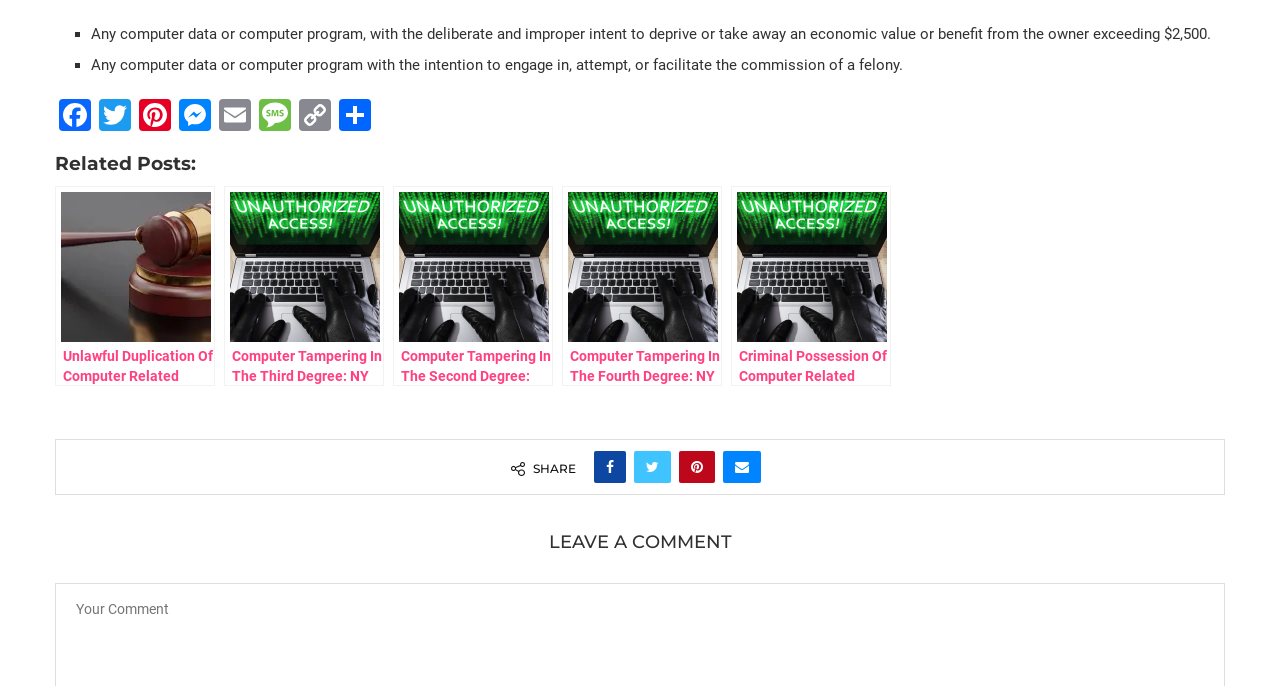Please respond to the question with a concise word or phrase:
How many related posts are listed?

5